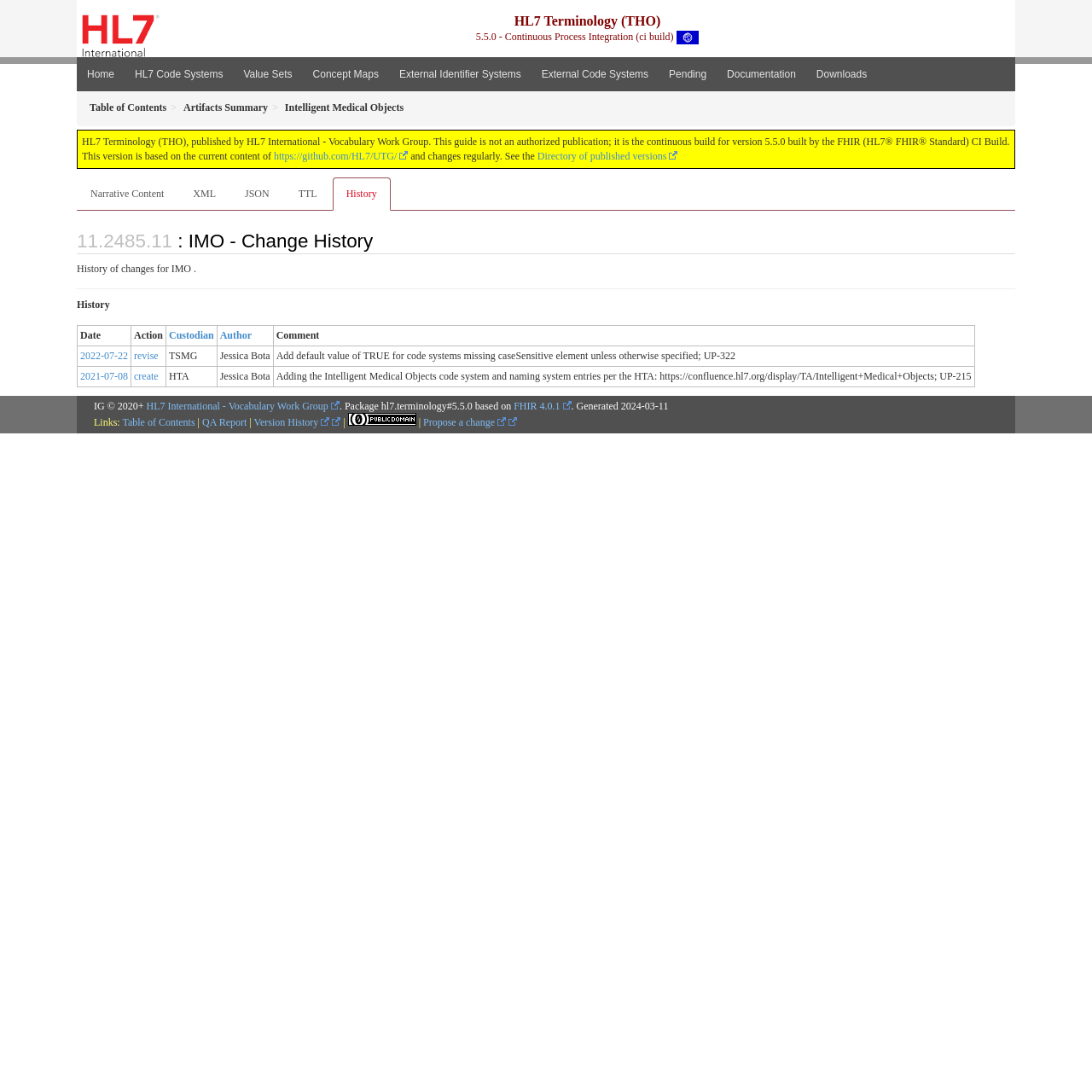Pinpoint the bounding box coordinates of the element to be clicked to execute the instruction: "Visit the HL7 website".

[0.075, 0.012, 0.146, 0.053]